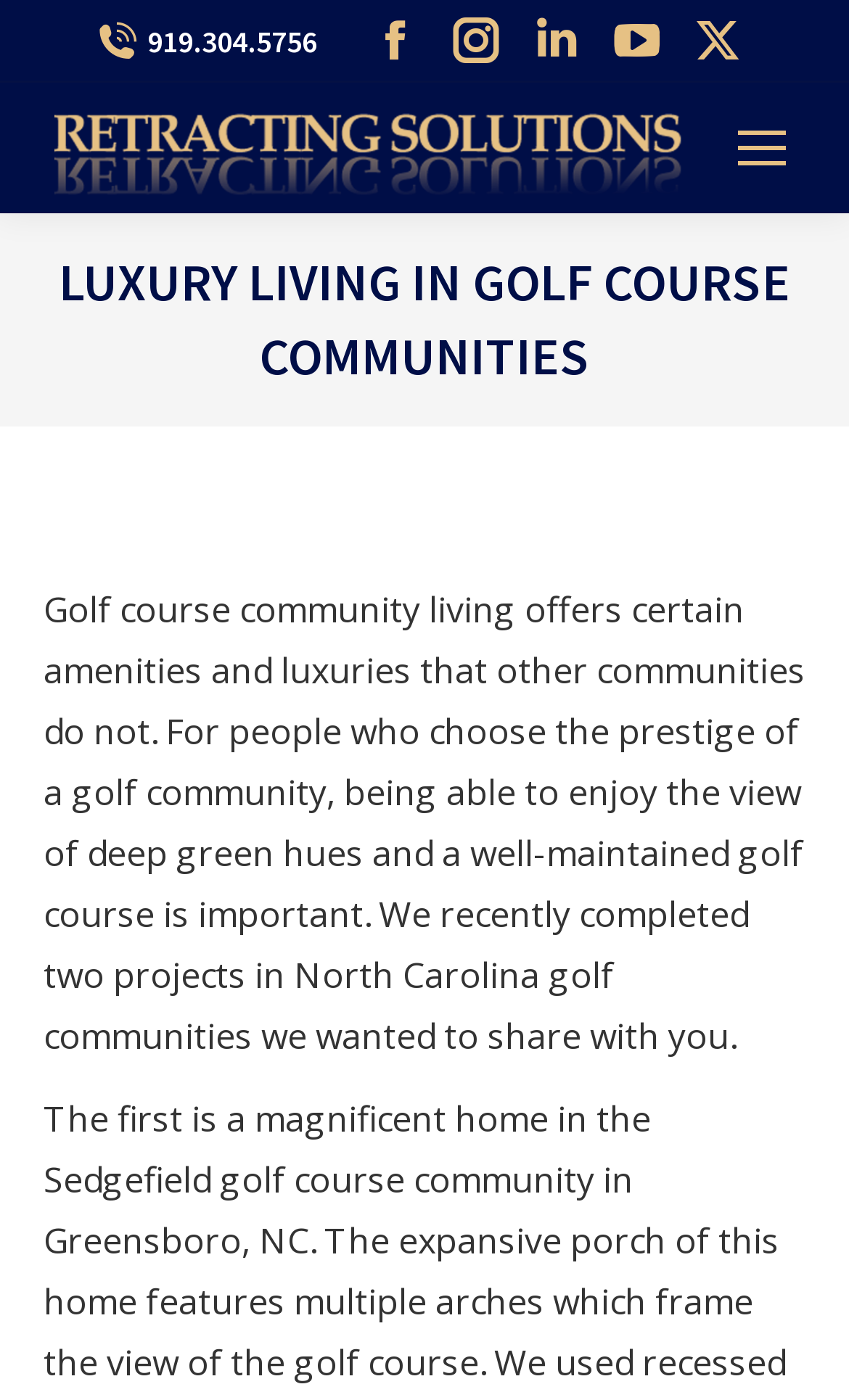Using the provided element description, identify the bounding box coordinates as (top-left x, top-left y, bottom-right x, bottom-right y). Ensure all values are between 0 and 1. Description: North Temperate Lakes (NTL)

None